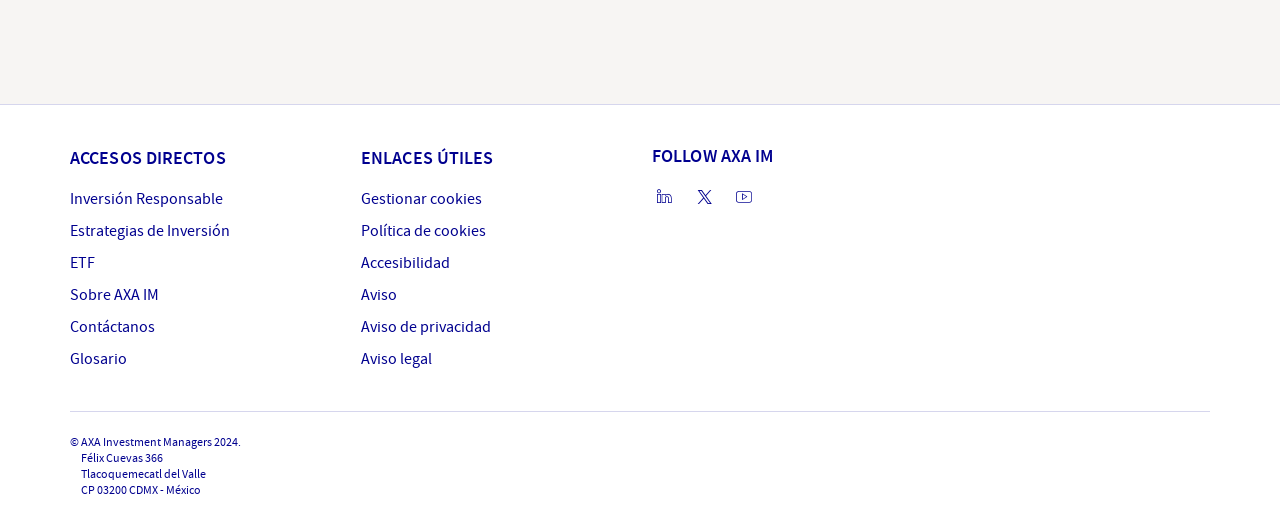Using the description: "Aviso", identify the bounding box of the corresponding UI element in the screenshot.

[0.282, 0.541, 0.31, 0.587]